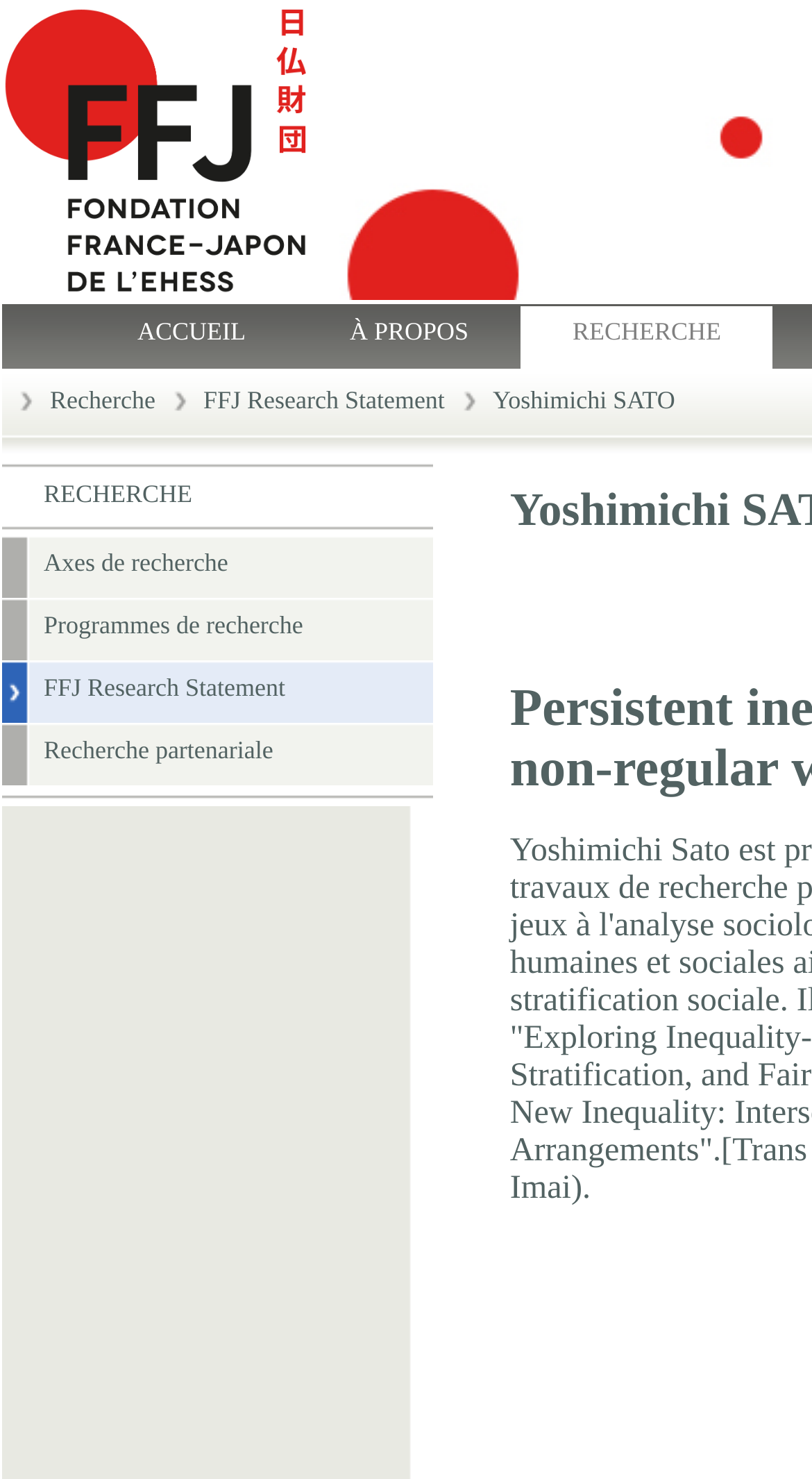Please find the bounding box for the UI element described by: "Recherche".

[0.705, 0.213, 0.888, 0.249]